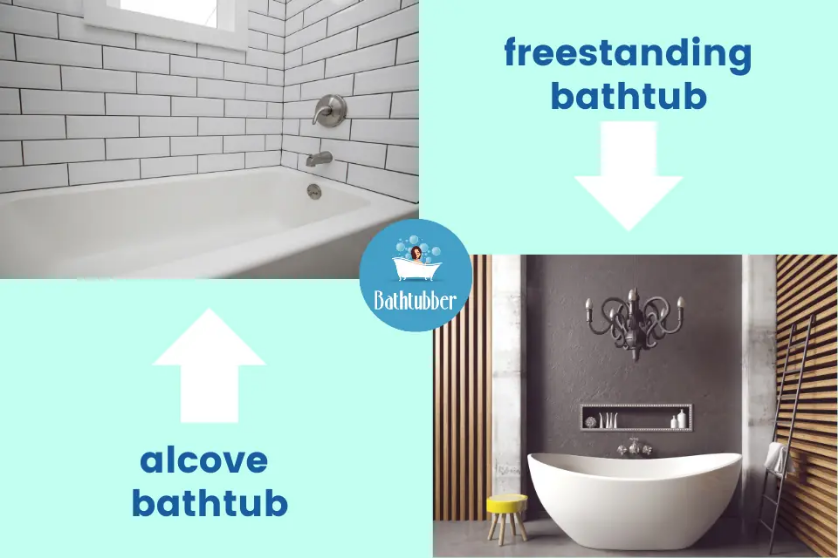What is the purpose of the arrows in the image?
Based on the image, answer the question with a single word or brief phrase.

To indicate differences